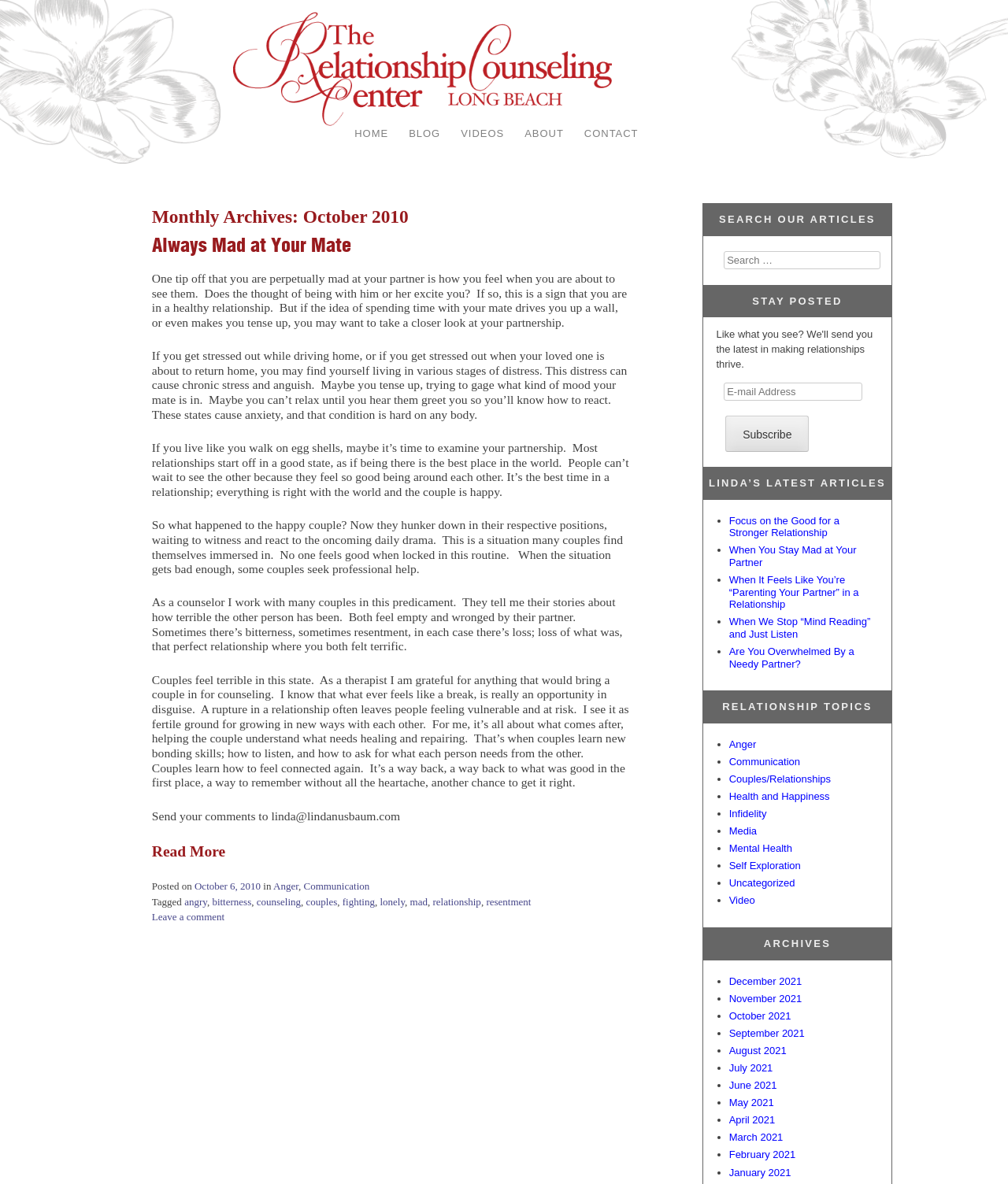Predict the bounding box of the UI element based on this description: "Subscribe to Premium Talkshows".

None